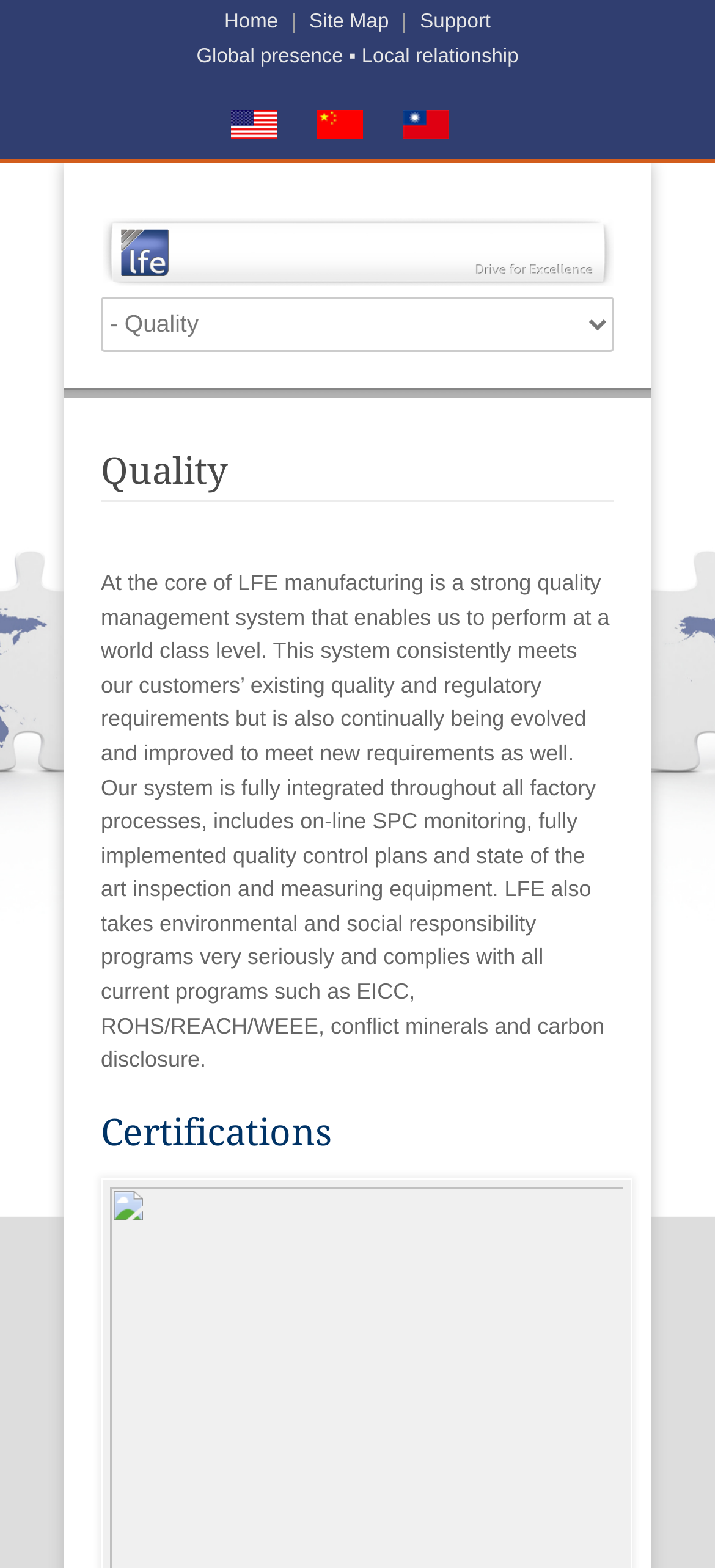Use a single word or phrase to respond to the question:
What type of equipment is used for inspection?

state of the art inspection equipment